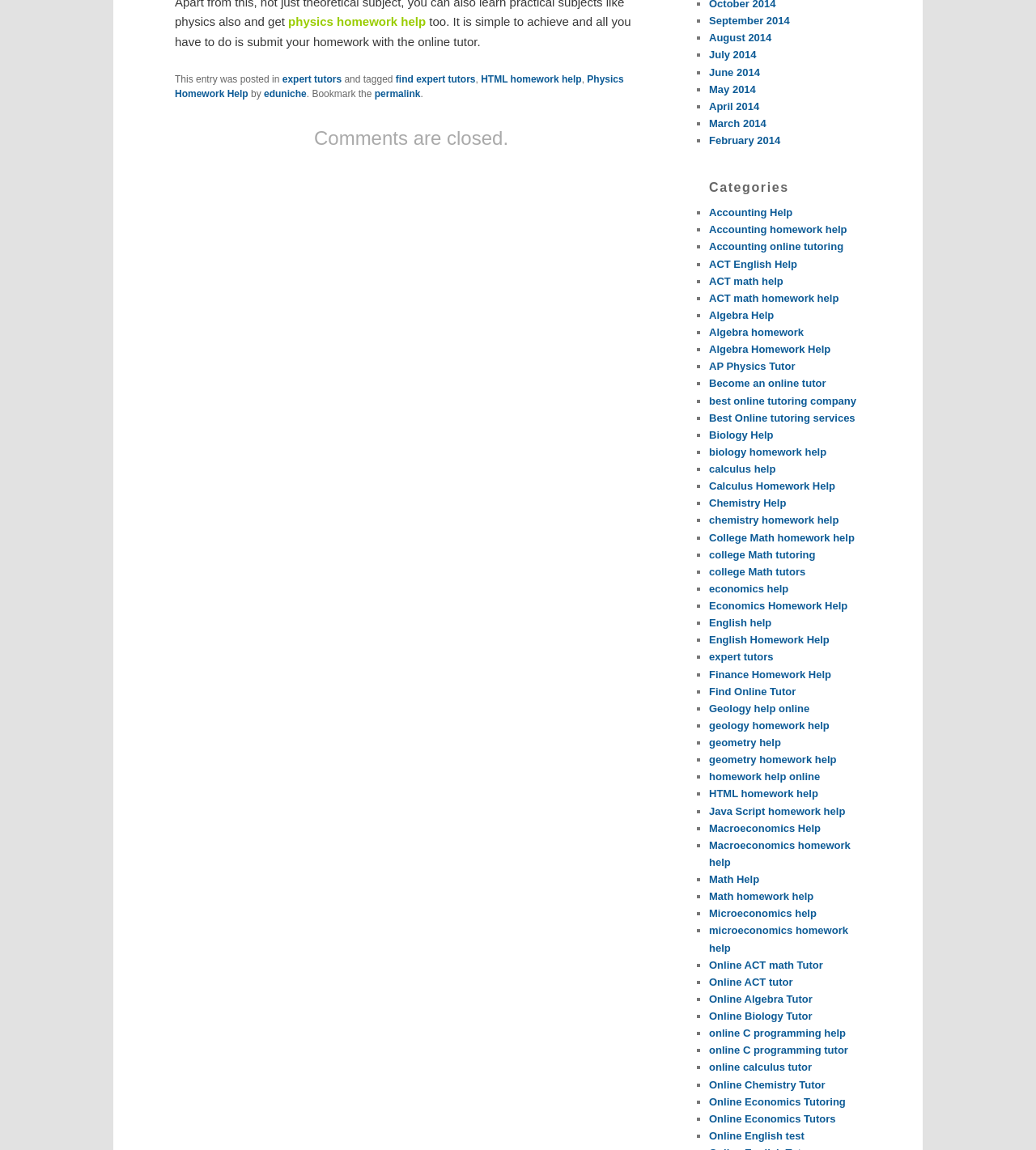What is the topic of the webpage?
Based on the screenshot, provide your answer in one word or phrase.

Physics Homework Help